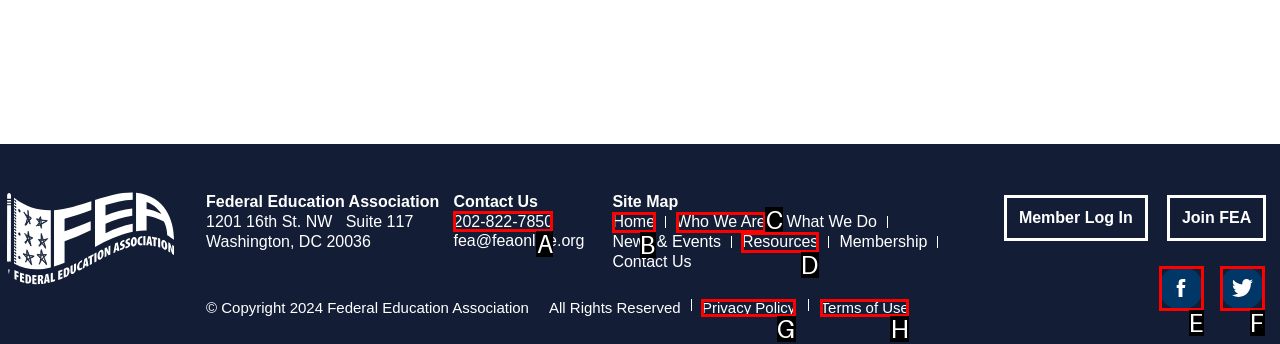Identify the letter of the correct UI element to fulfill the task: View MORE INFO about Oral Steroids Turinabol 10 from the given options in the screenshot.

None